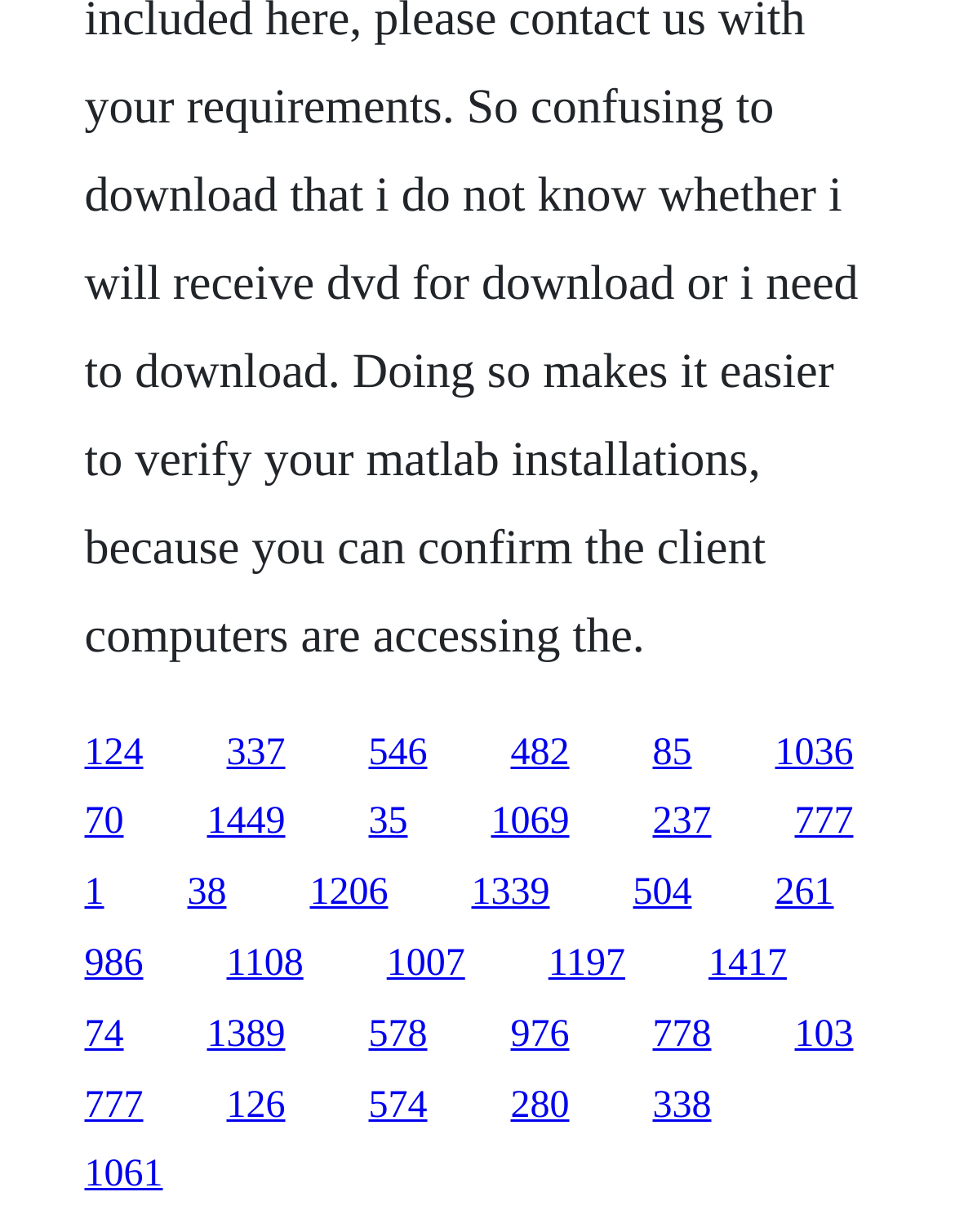Provide the bounding box coordinates of the section that needs to be clicked to accomplish the following instruction: "visit the third link."

[0.386, 0.594, 0.447, 0.627]